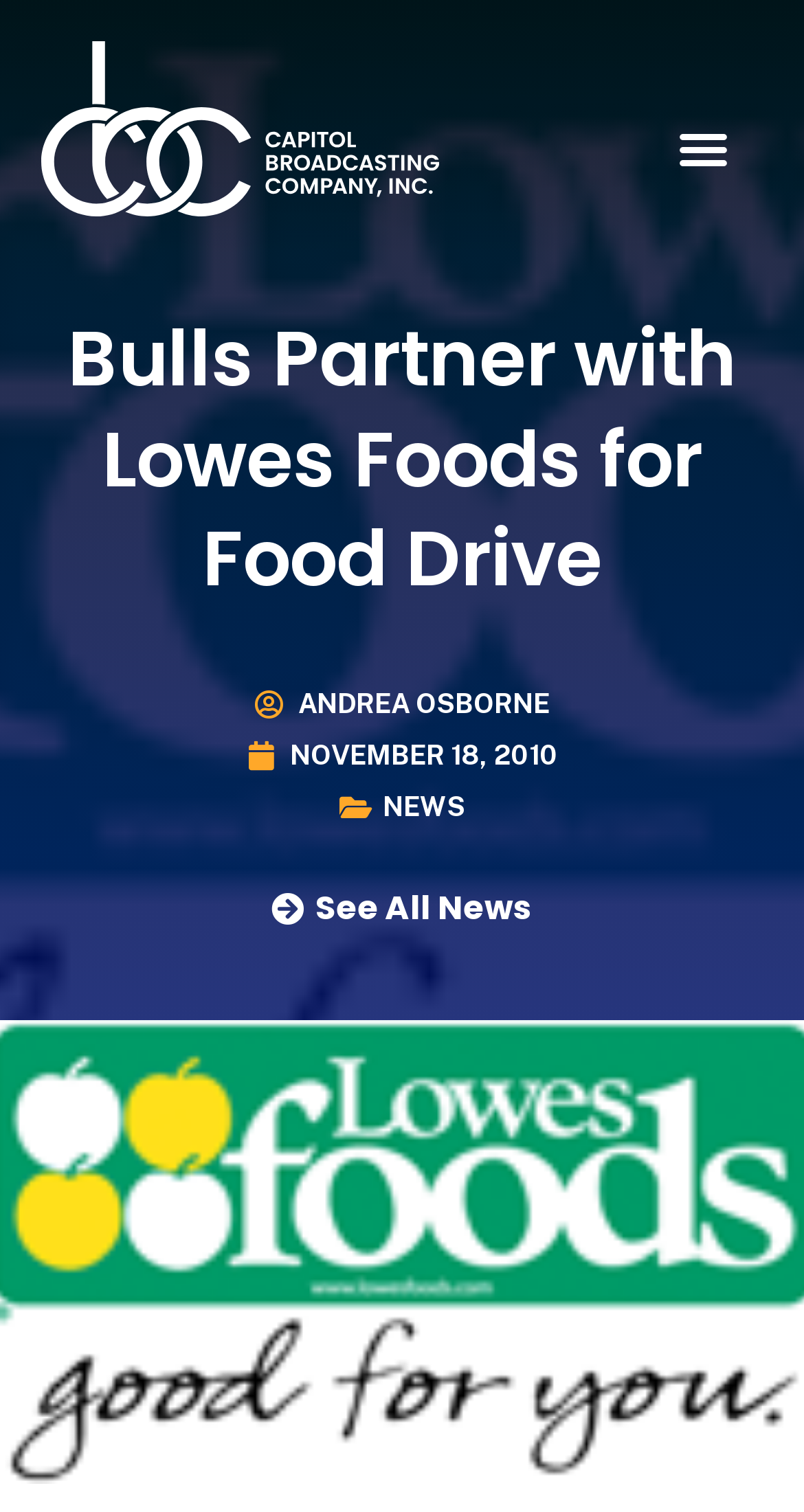Kindly respond to the following question with a single word or a brief phrase: 
What is the purpose of the button?

Menu Toggle